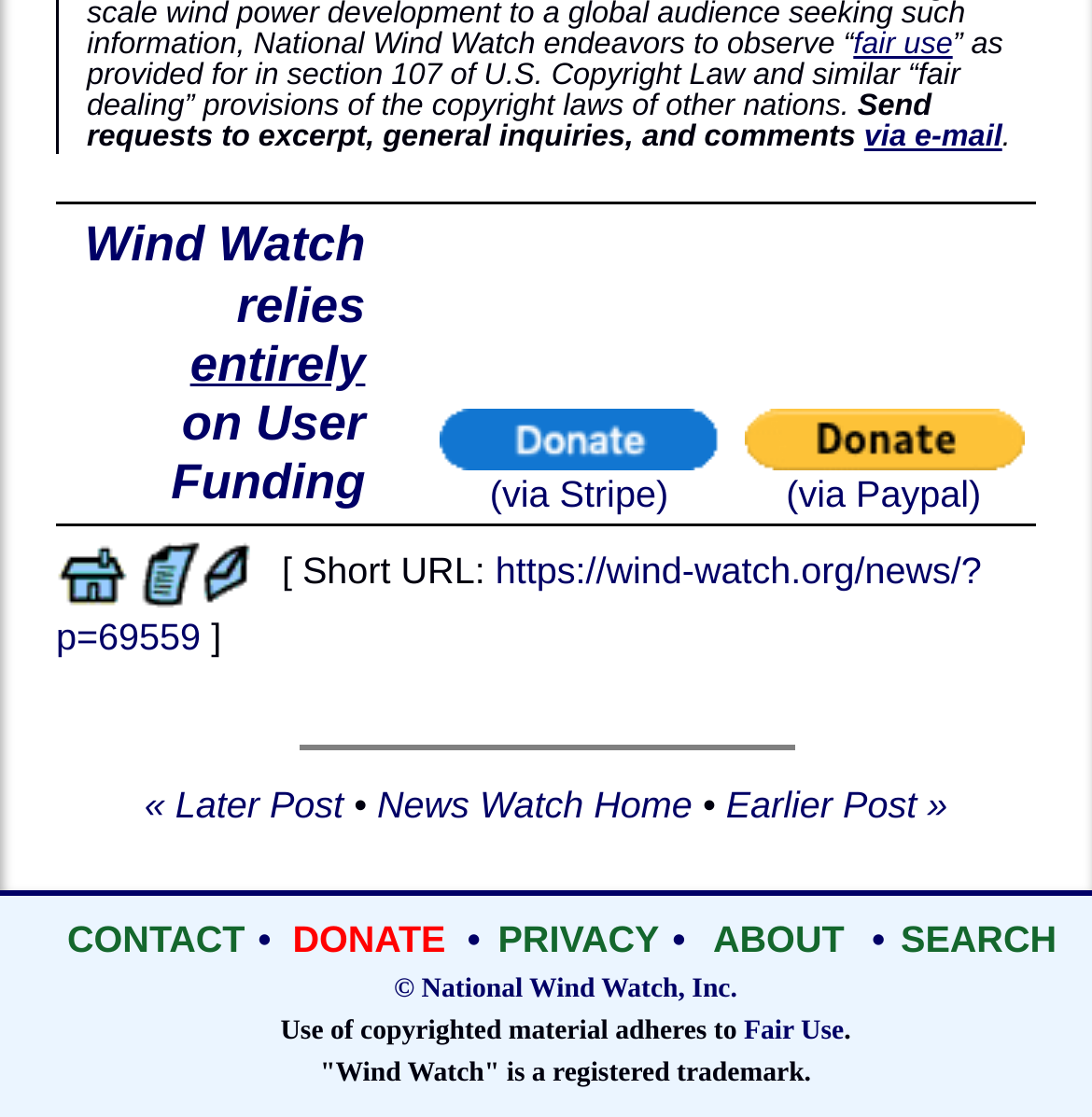Determine the bounding box coordinates for the area that needs to be clicked to fulfill this task: "Click on 'fair use'". The coordinates must be given as four float numbers between 0 and 1, i.e., [left, top, right, bottom].

[0.781, 0.026, 0.872, 0.056]